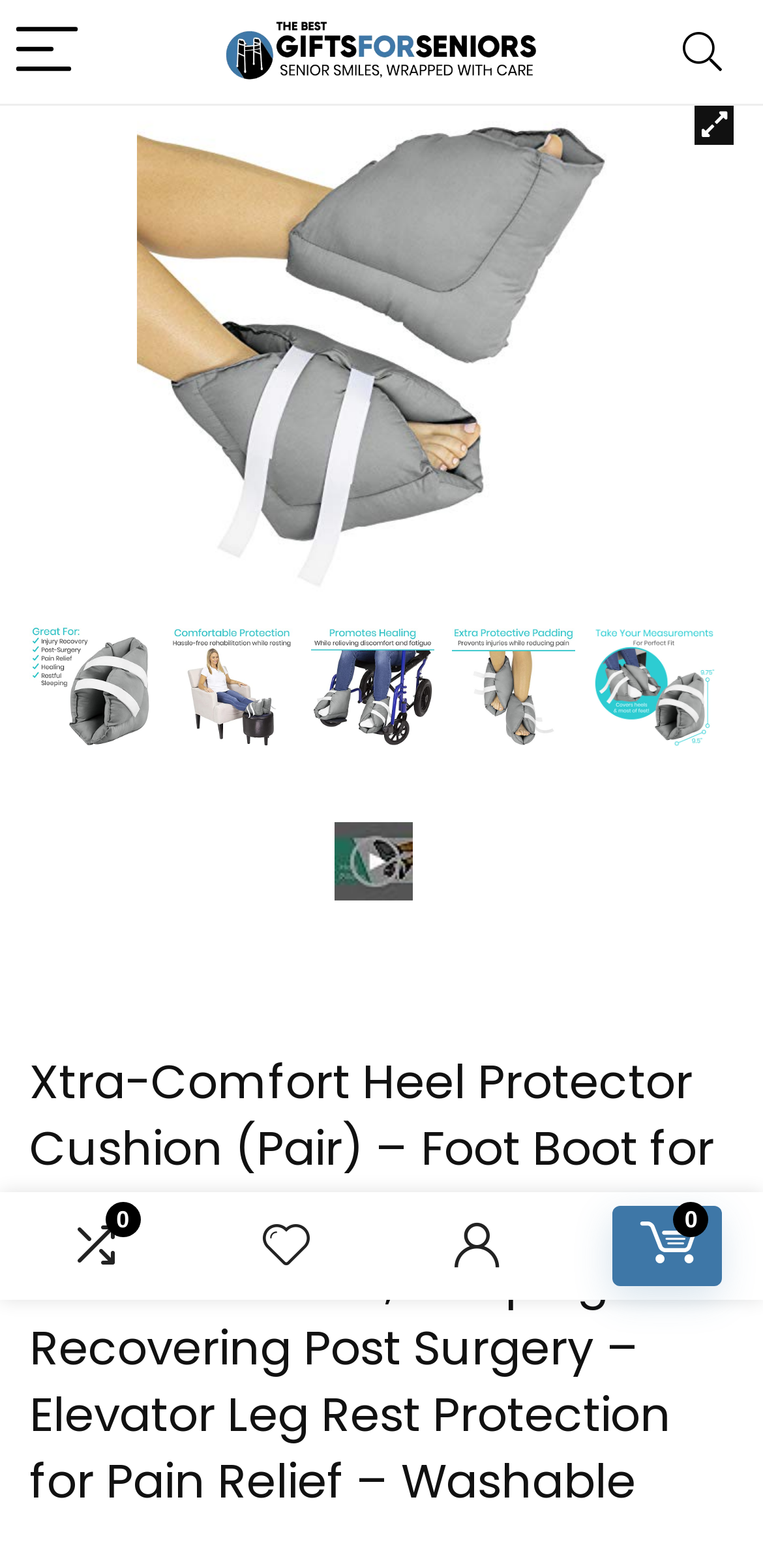Predict the bounding box of the UI element based on the description: "Favebites". The coordinates should be four float numbers between 0 and 1, formatted as [left, top, right, bottom].

None